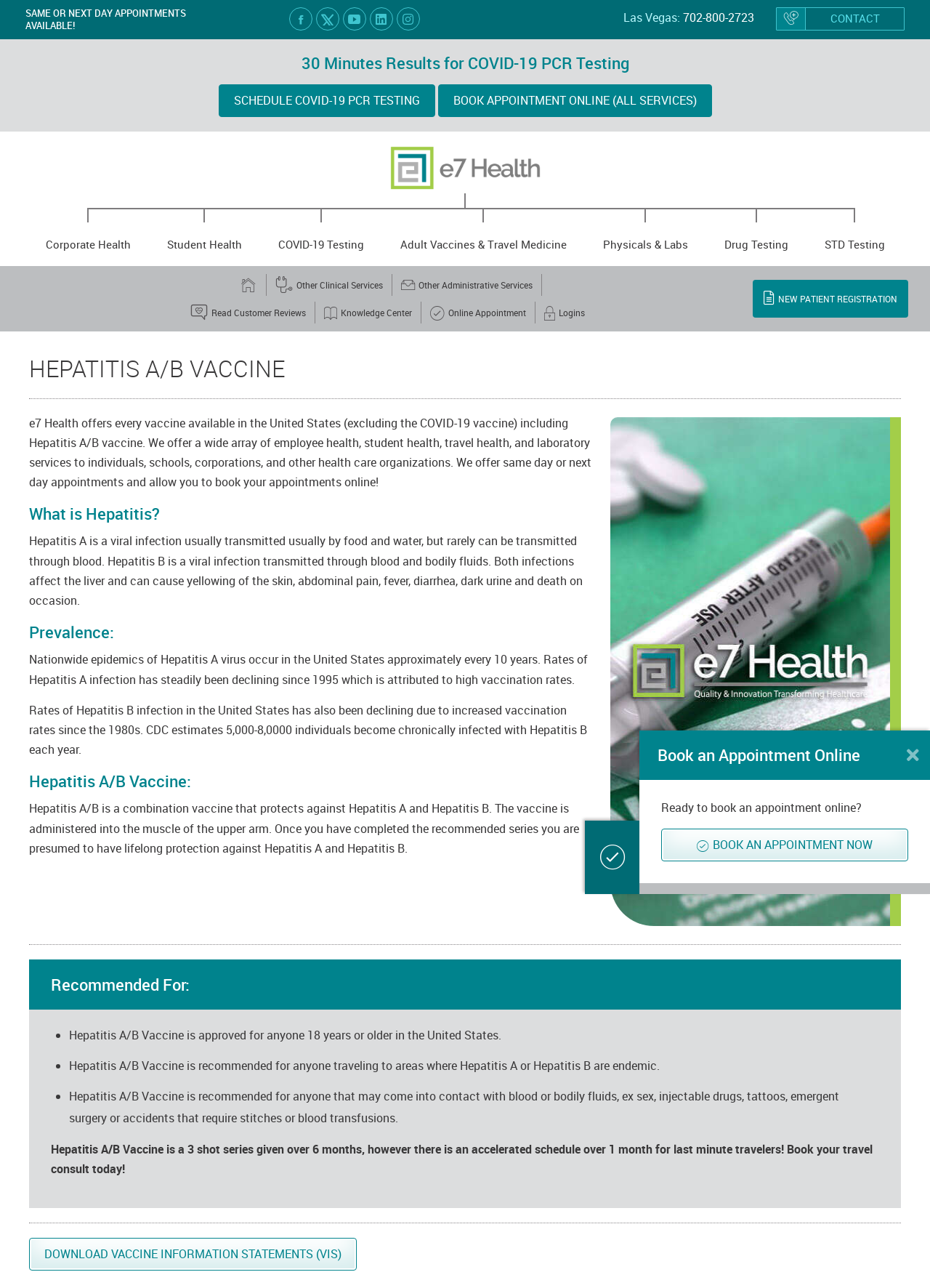What is the purpose of the Hepatitis A/B vaccine?
Look at the screenshot and provide an in-depth answer.

The Hepatitis A/B vaccine is a combination vaccine that protects against Hepatitis A and Hepatitis B, as mentioned in the 'Hepatitis A/B Vaccine:' section.